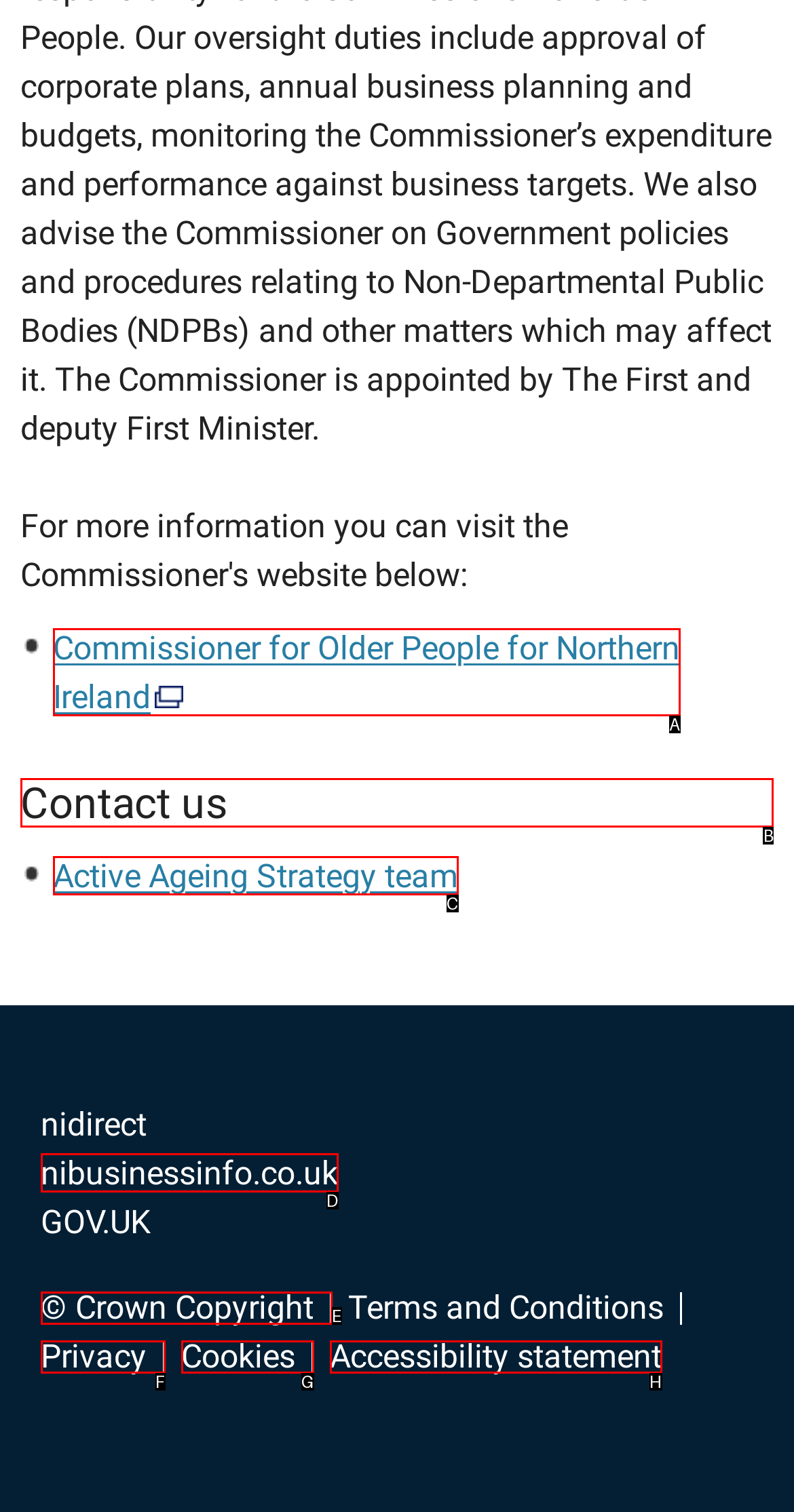Identify the HTML element to click to execute this task: Search Site Respond with the letter corresponding to the proper option.

None